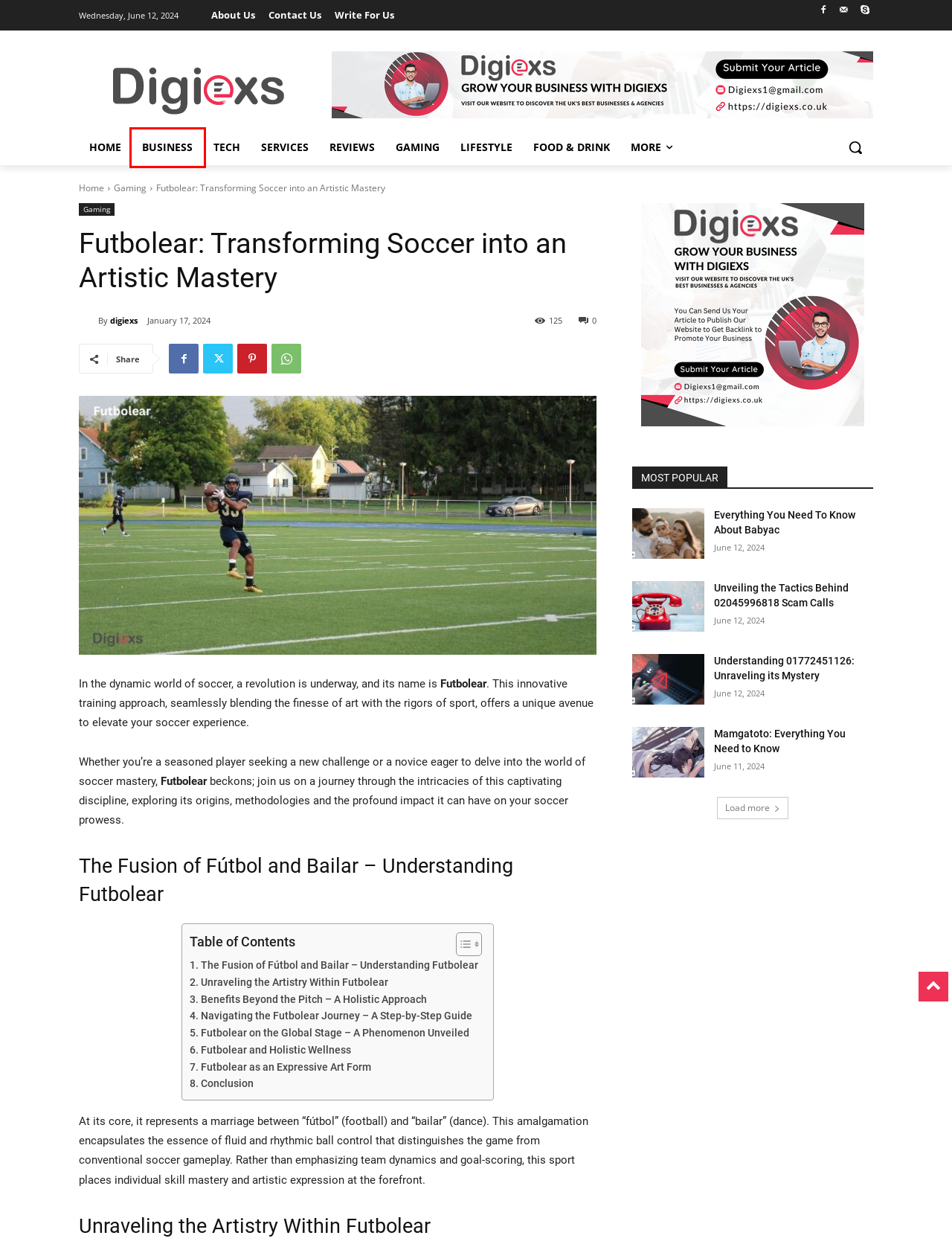Look at the screenshot of a webpage with a red bounding box and select the webpage description that best corresponds to the new page after clicking the element in the red box. Here are the options:
A. Unveiling the Tactics Behind 02045996818 Scam Calls
B. Tech - Digiexs
C. Reviews - Digiexs
D. Mamgatoto: Everything You Need to Know
E. Understanding 01772451126: Unraveling its Mystery
F. Write For Us - Digiexs
G. Business - Digiexs
H. Contact Us - Digiexs

G